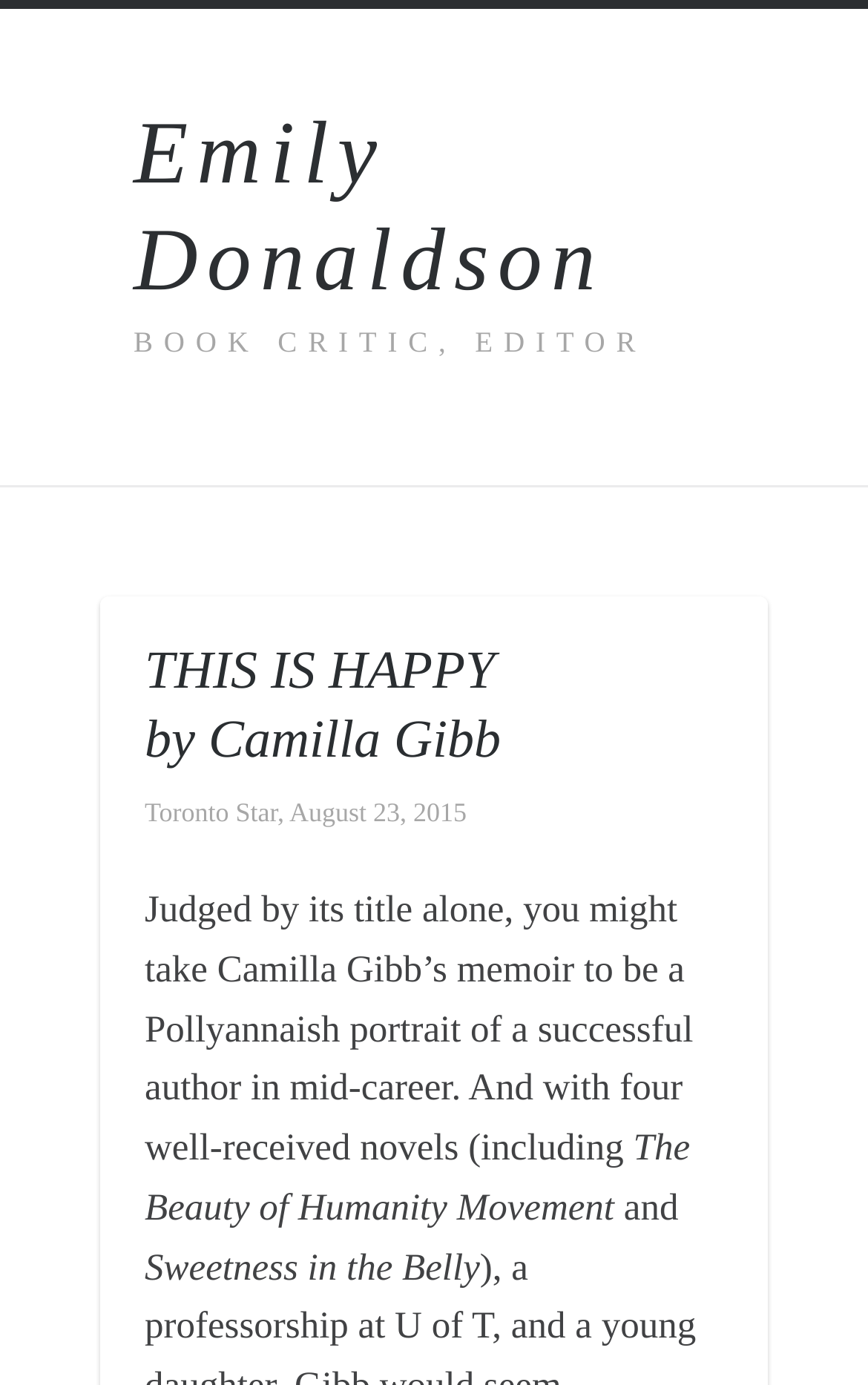Respond to the following question using a concise word or phrase: 
What is the name of the author's previous novel?

Sweetness in the Belly